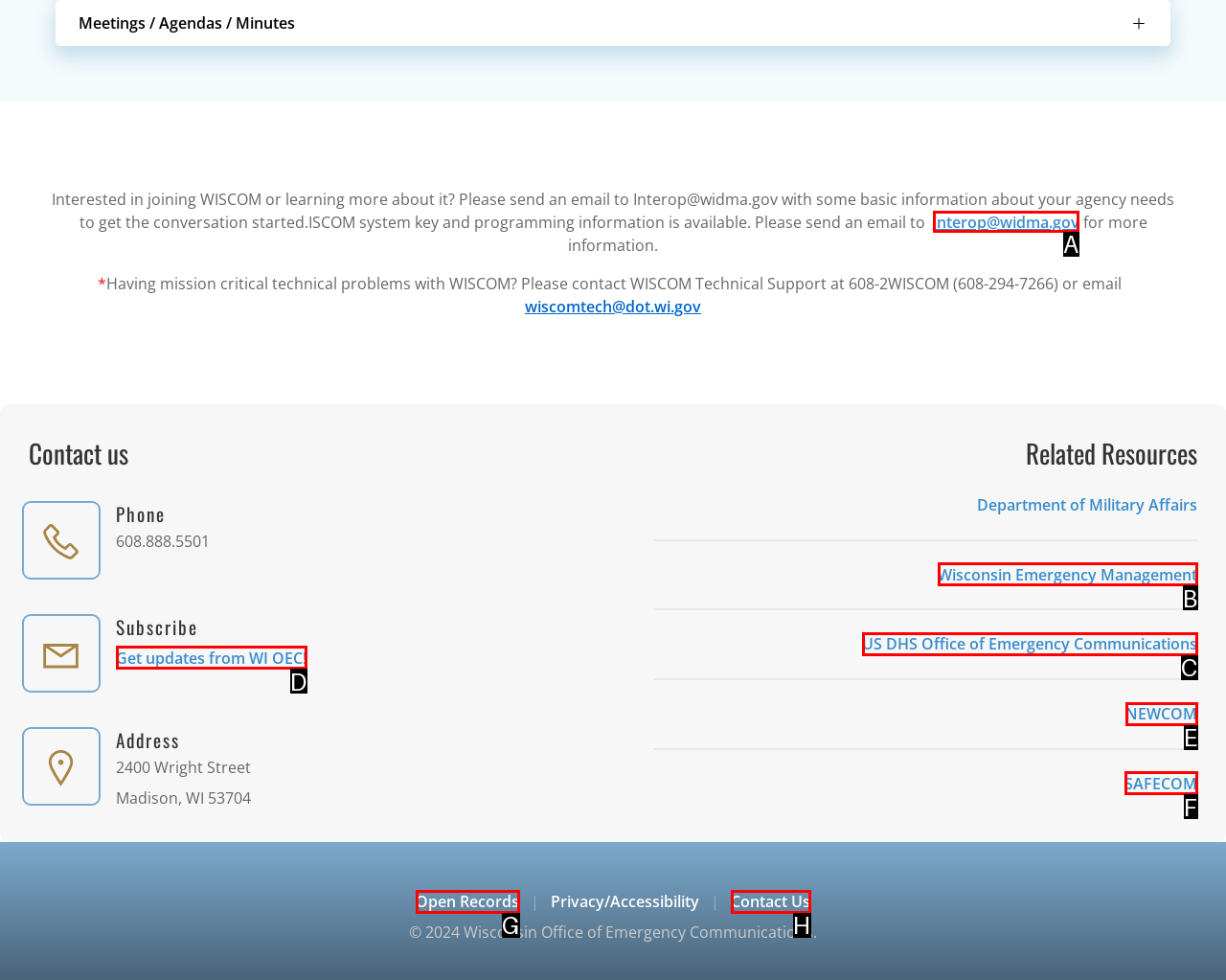For the instruction: Change Social Sciences to 66%, determine the appropriate UI element to click from the given options. Respond with the letter corresponding to the correct choice.

None